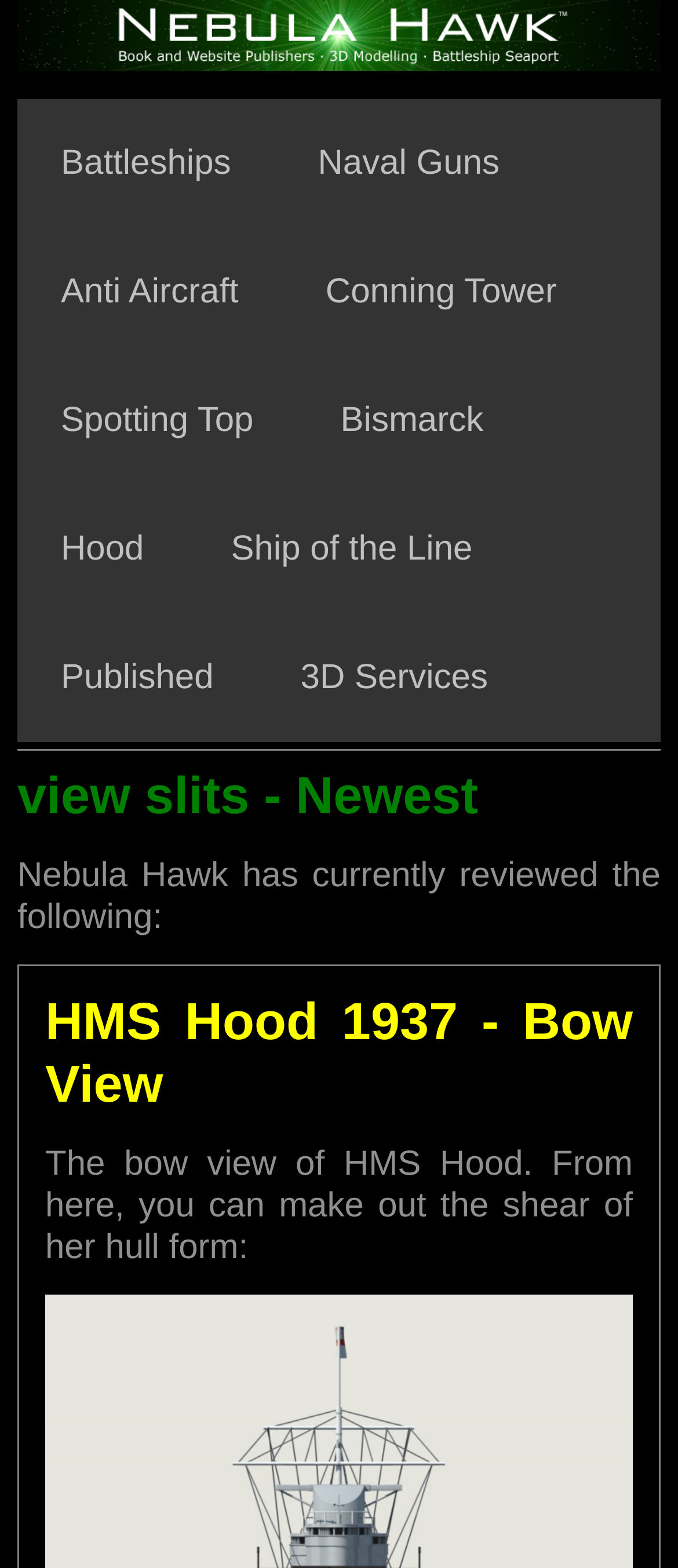Write an elaborate caption that captures the essence of the webpage.

The webpage appears to be a blog or article listing related to battleships and warships. At the top, there is a logo or image with the text "Battleships - 3D Modelling - Book Publishers - Nebula Hawk" which serves as a header. Below this, there are several links arranged horizontally, including "Battleships", "Naval Guns", "Anti Aircraft", "Conning Tower", and others, which seem to be categories or tags related to the topic.

Further down, there is a section with a heading "view slits - Newest" which suggests that it may be a list of latest or newest articles or blog posts. Below this heading, there is a paragraph of text that reads "Nebula Hawk has currently reviewed the following:".

The webpage also features an article or blog post about the HMS Hood 1937, with a heading "HMS Hood 1937 - Bow View" and a descriptive text that reads "The bow view of HMS Hood. From here, you can make out the shear of her hull form:". This article appears to be the main content of the webpage.

There are a total of 11 links on the webpage, and 2 images, including the logo or header image at the top. The layout is organized, with clear headings and concise text, making it easy to navigate and read.